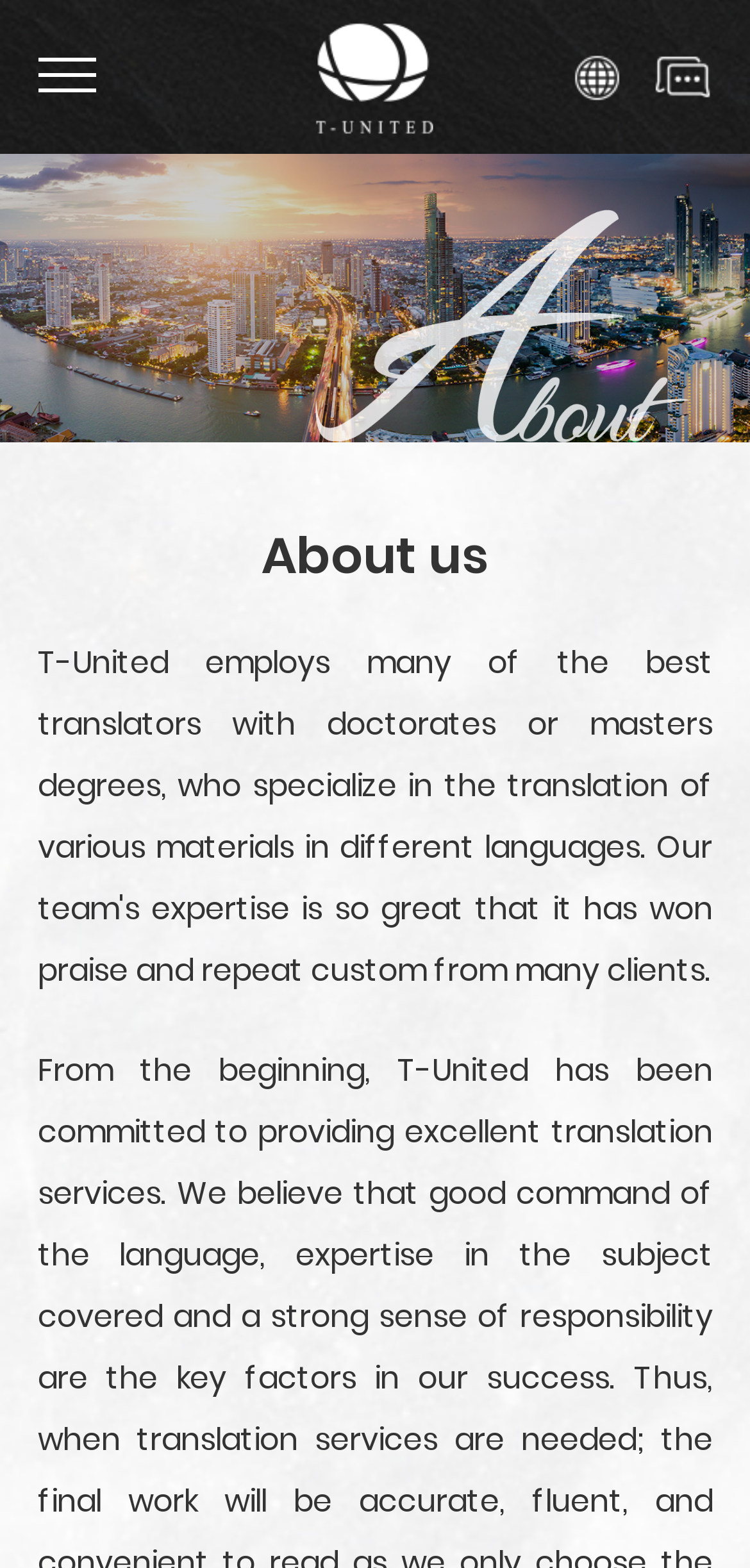Locate the bounding box of the UI element defined by this description: "Languages". The coordinates should be given as four float numbers between 0 and 1, formatted as [left, top, right, bottom].

[0.744, 0.025, 0.846, 0.074]